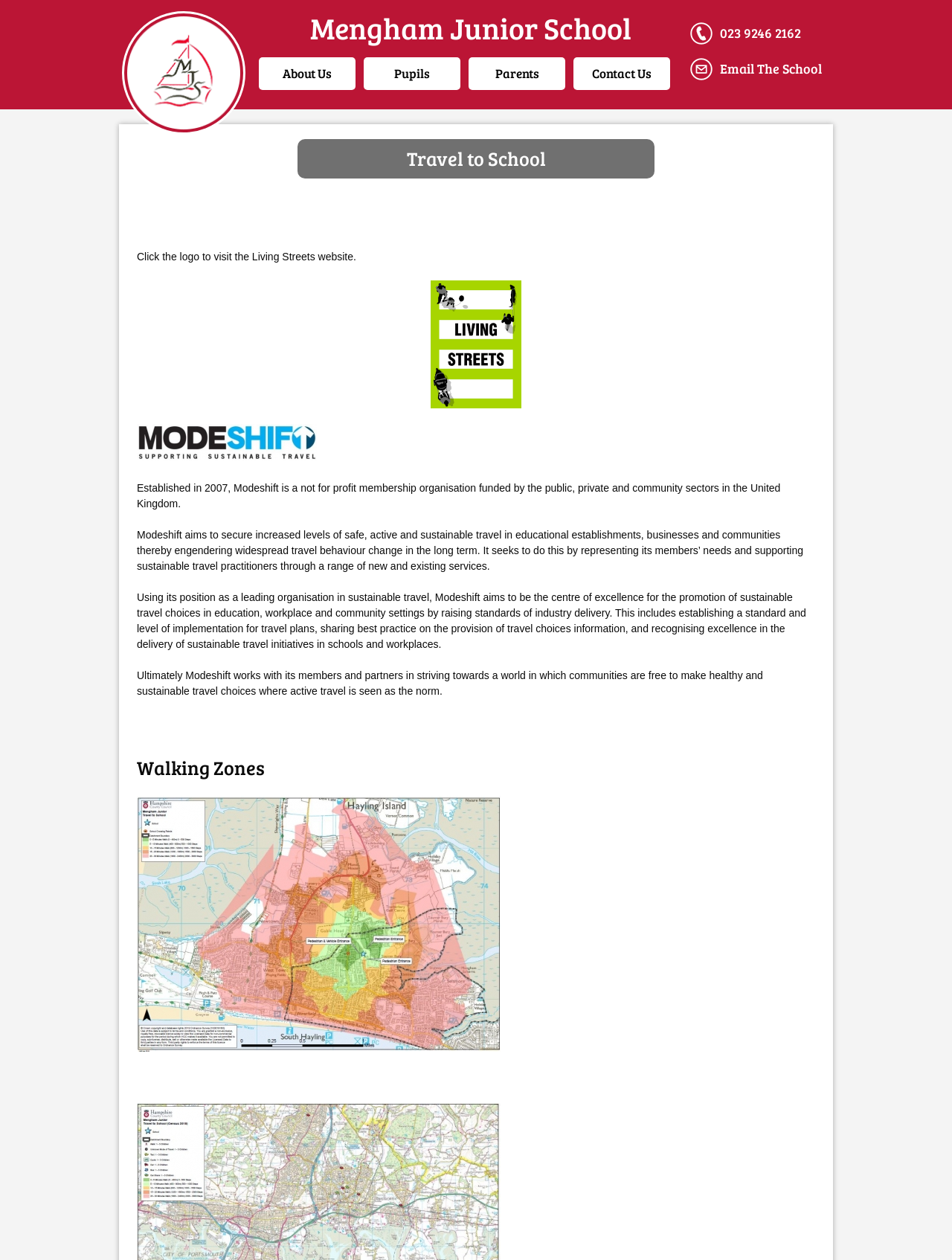Identify the bounding box coordinates for the region of the element that should be clicked to carry out the instruction: "Learn about Modeshift". The bounding box coordinates should be four float numbers between 0 and 1, i.e., [left, top, right, bottom].

[0.144, 0.223, 0.856, 0.324]